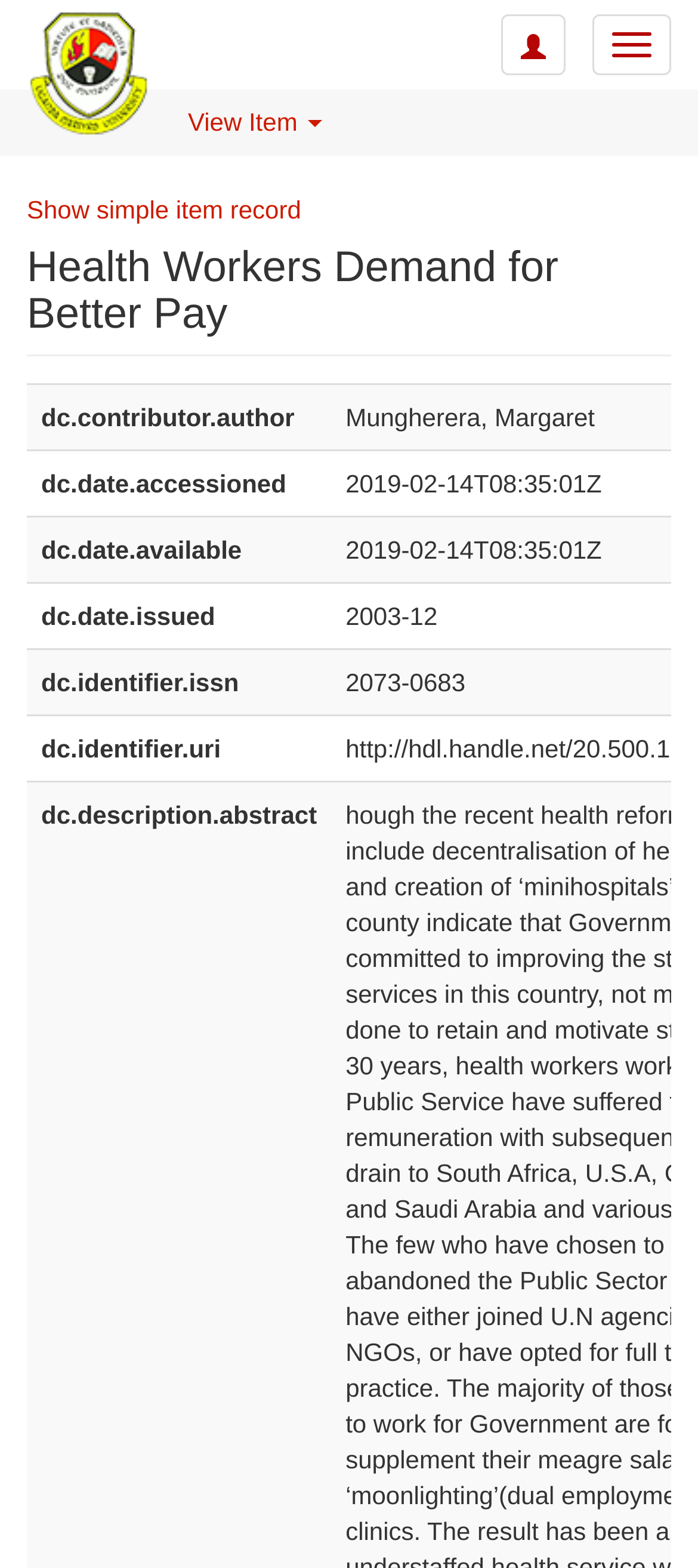Carefully examine the image and provide an in-depth answer to the question: How many buttons are at the top of the page?

I counted the number of button elements at the top of the page and found 3 buttons with texts 'Toggle navigation', '' (empty text), and 'View Item'.